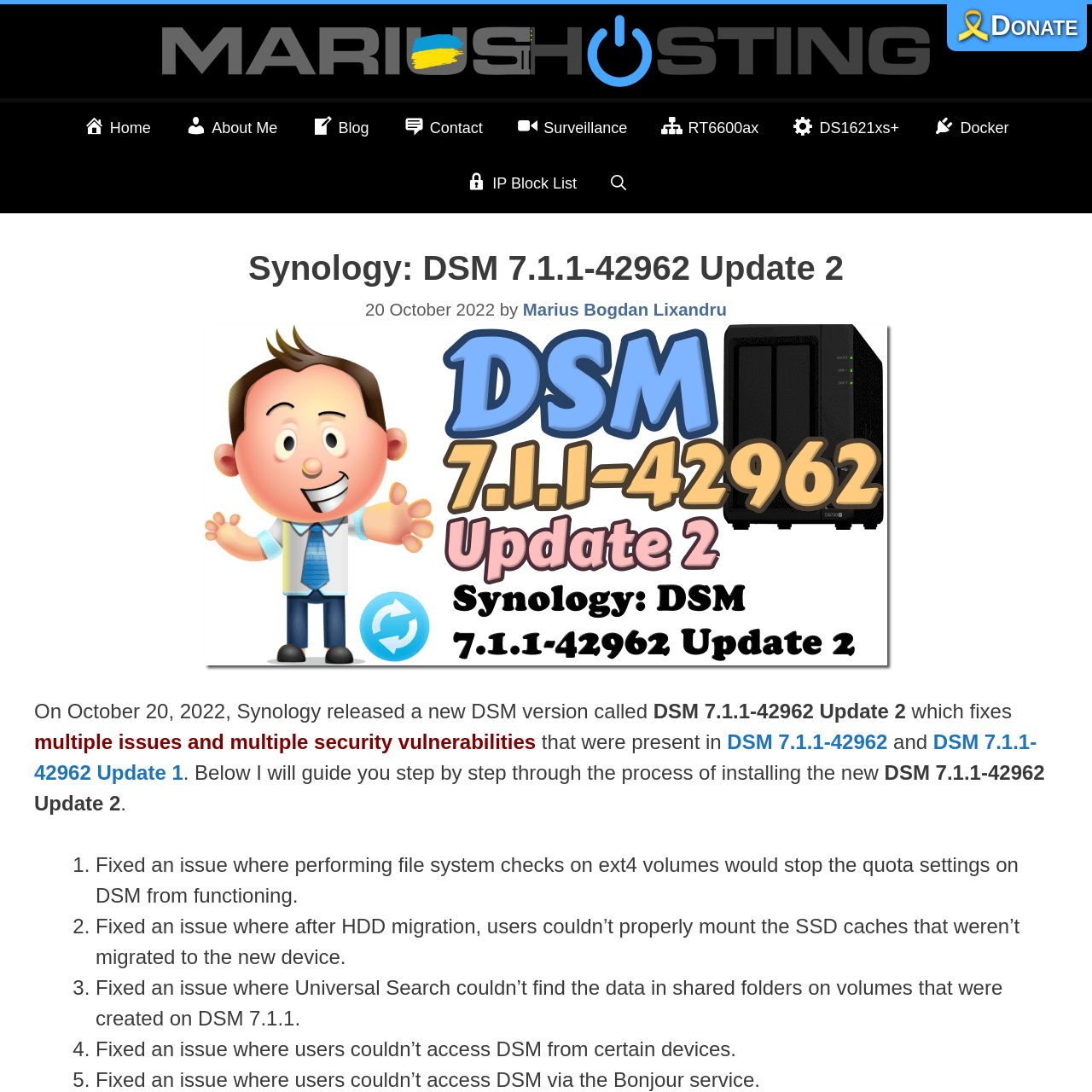Based on the element description: "About Me", identify the bounding box coordinates for this UI element. The coordinates must be four float numbers between 0 and 1, listed as [left, top, right, bottom].

[0.154, 0.094, 0.27, 0.145]